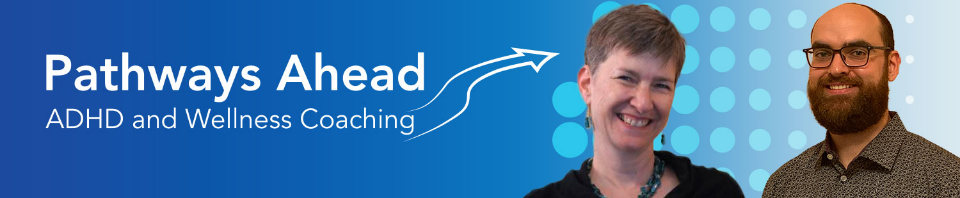Based on the visual content of the image, answer the question thoroughly: What is the direction of the prominent arrow?

The caption states that the 'prominent arrow points forward', symbolizing direction and progress in personal development and life coaching.